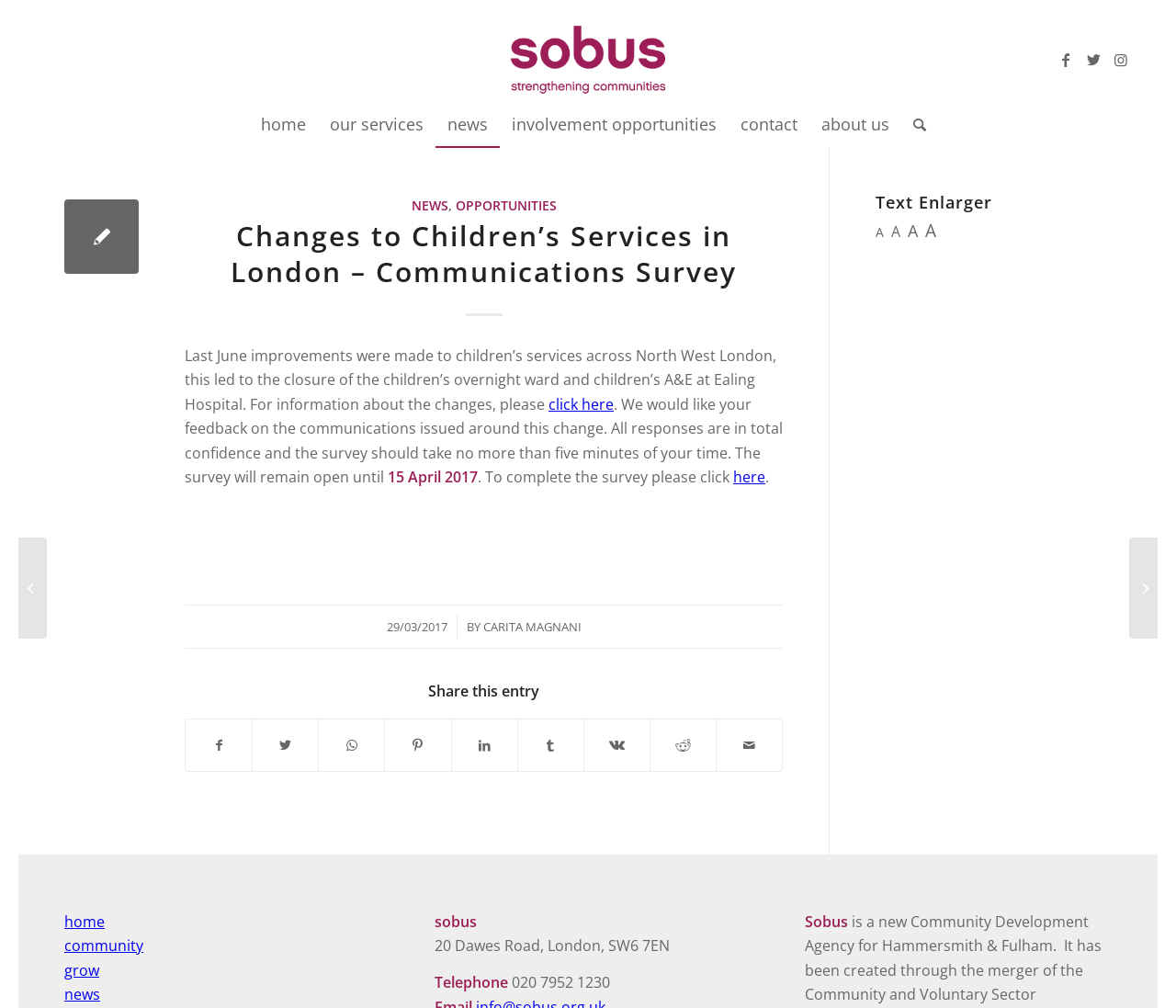Determine the bounding box coordinates of the element that should be clicked to execute the following command: "Click on the '2023-03-15 18:11:51' link".

None